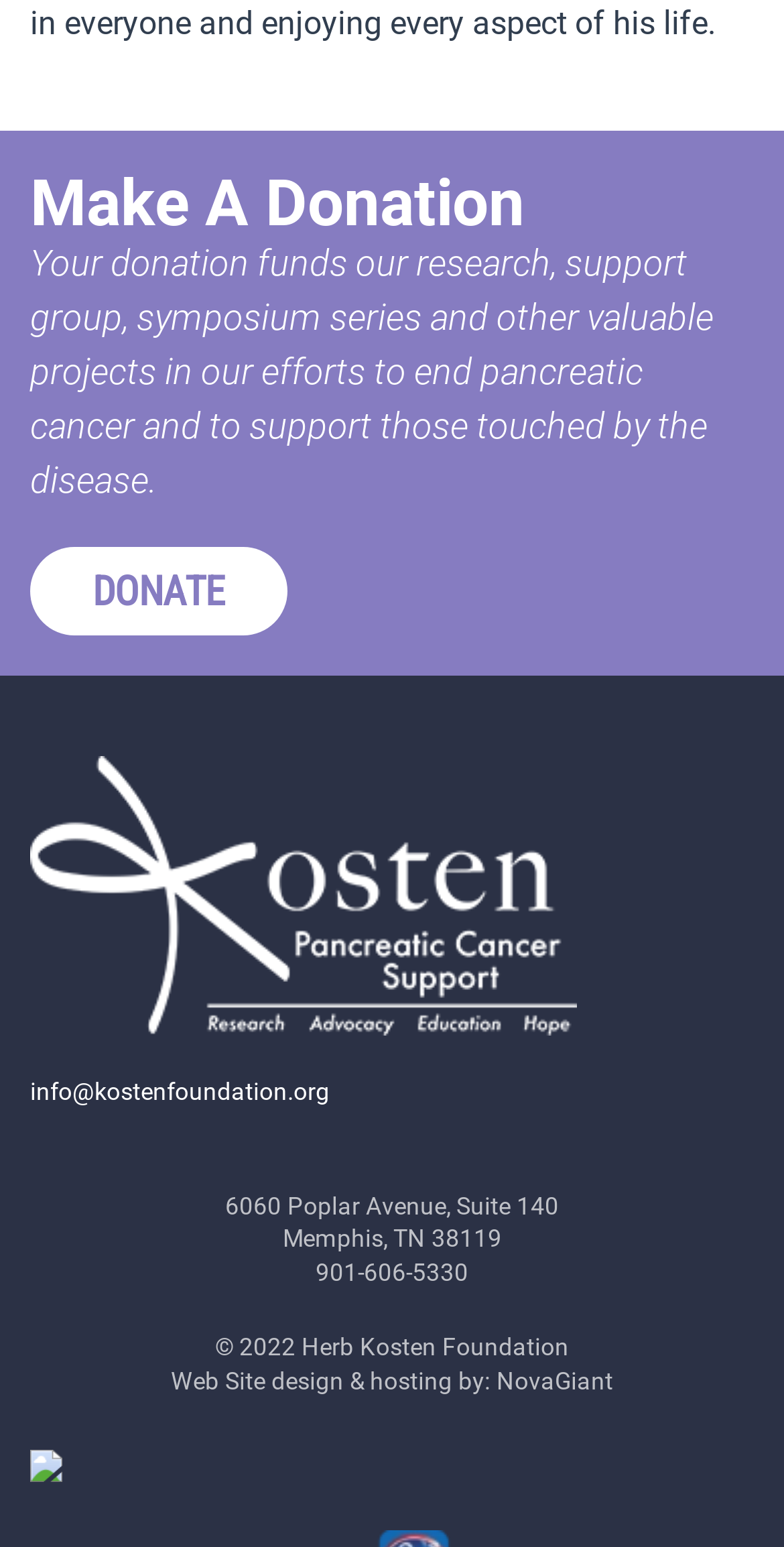From the element description: "Fighting Belly Fat With Nutrition", extract the bounding box coordinates of the UI element. The coordinates should be expressed as four float numbers between 0 and 1, in the order [left, top, right, bottom].

None